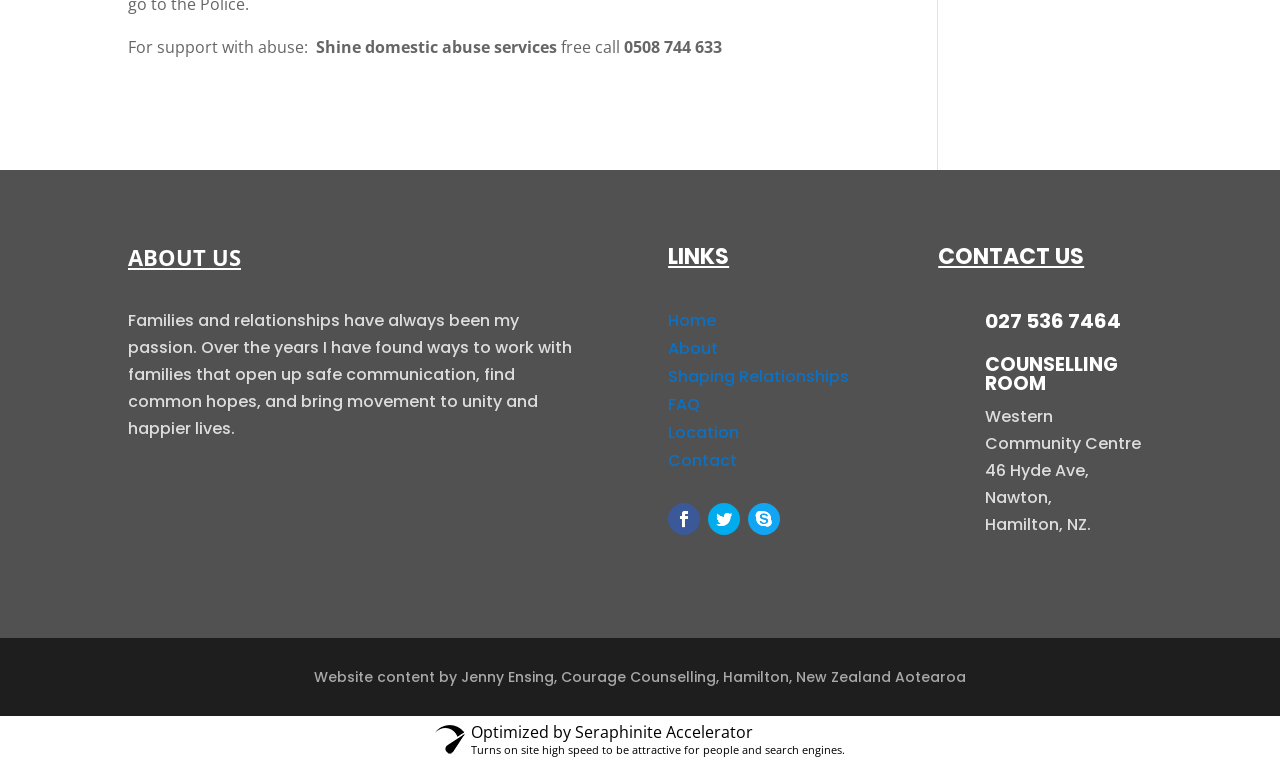Can you give a detailed response to the following question using the information from the image? What is the phone number for Shine domestic abuse services?

The phone number can be found in the top section of the webpage, next to the text 'free call'.